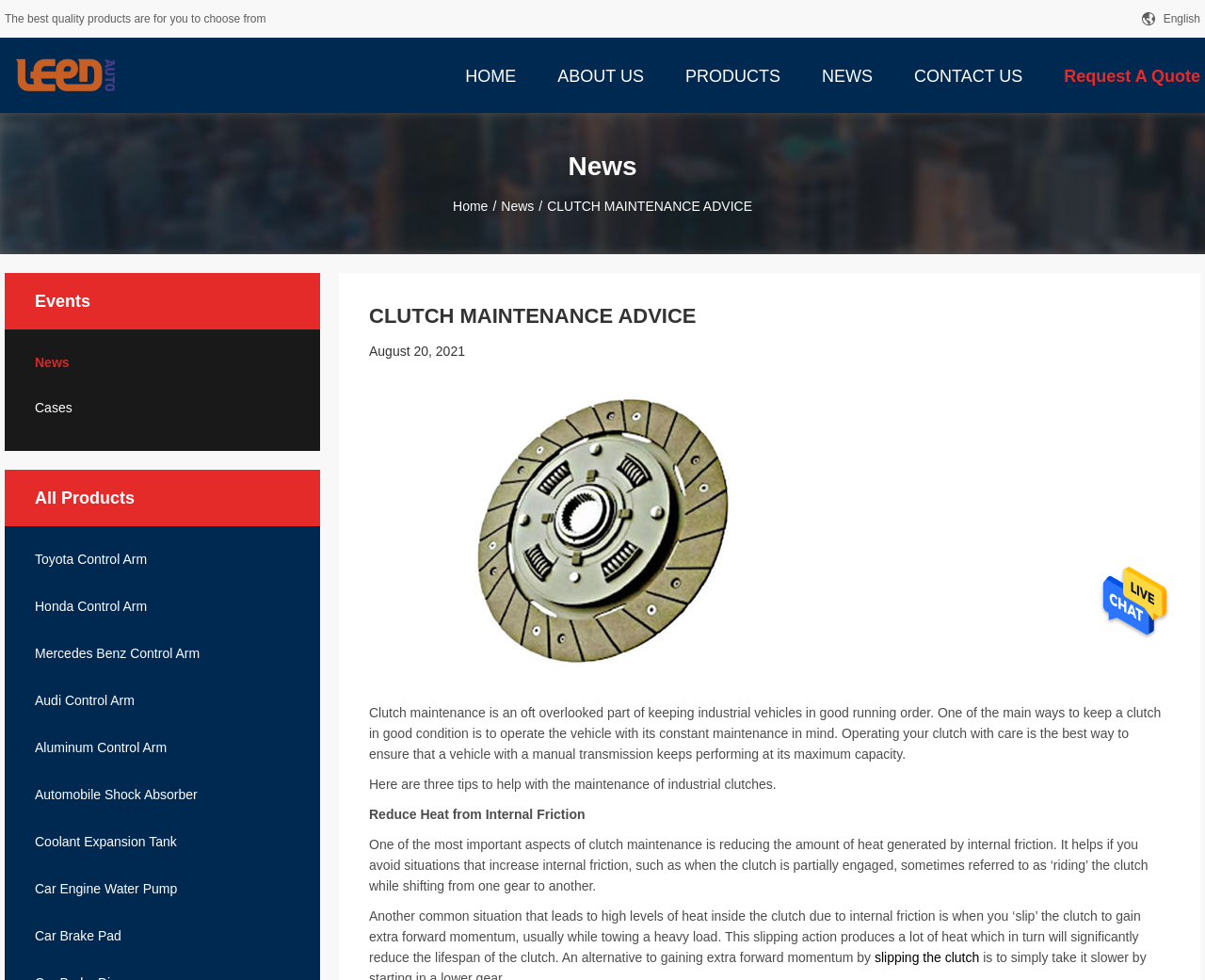Can you specify the bounding box coordinates of the area that needs to be clicked to fulfill the following instruction: "Click the PRODUCTS link"?

[0.559, 0.038, 0.657, 0.115]